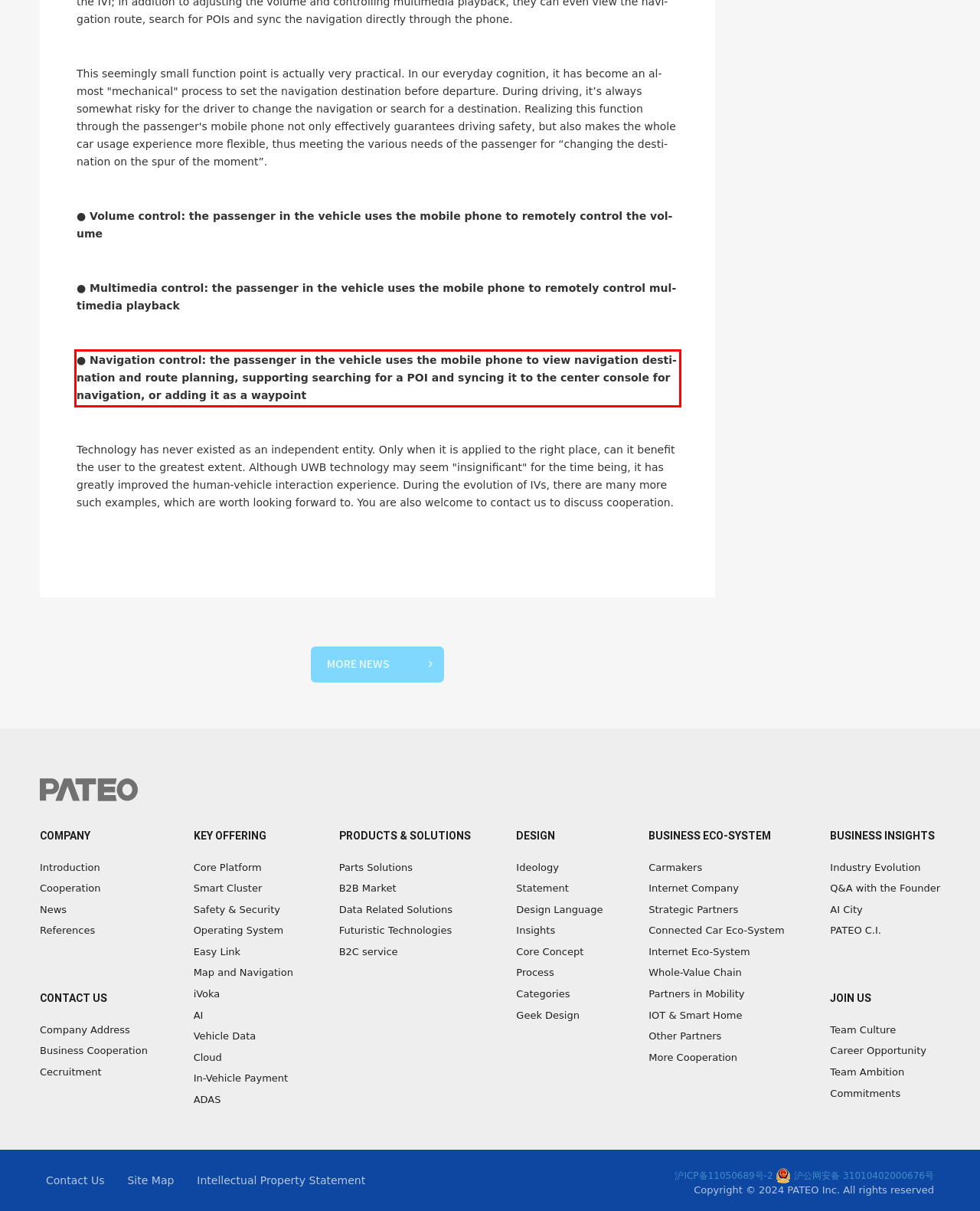Identify the text inside the red bounding box on the provided webpage screenshot by performing OCR.

● Nav­i­ga­tion con­trol: the pas­sen­ger in the ve­hi­cle uses the mo­bile phone to view nav­i­ga­tion des­ti­na­tion and route plan­ning, sup­port­ing search­ing for a POI and sync­ing it to the cen­ter con­sole for nav­i­ga­tion, or adding it as a way­point